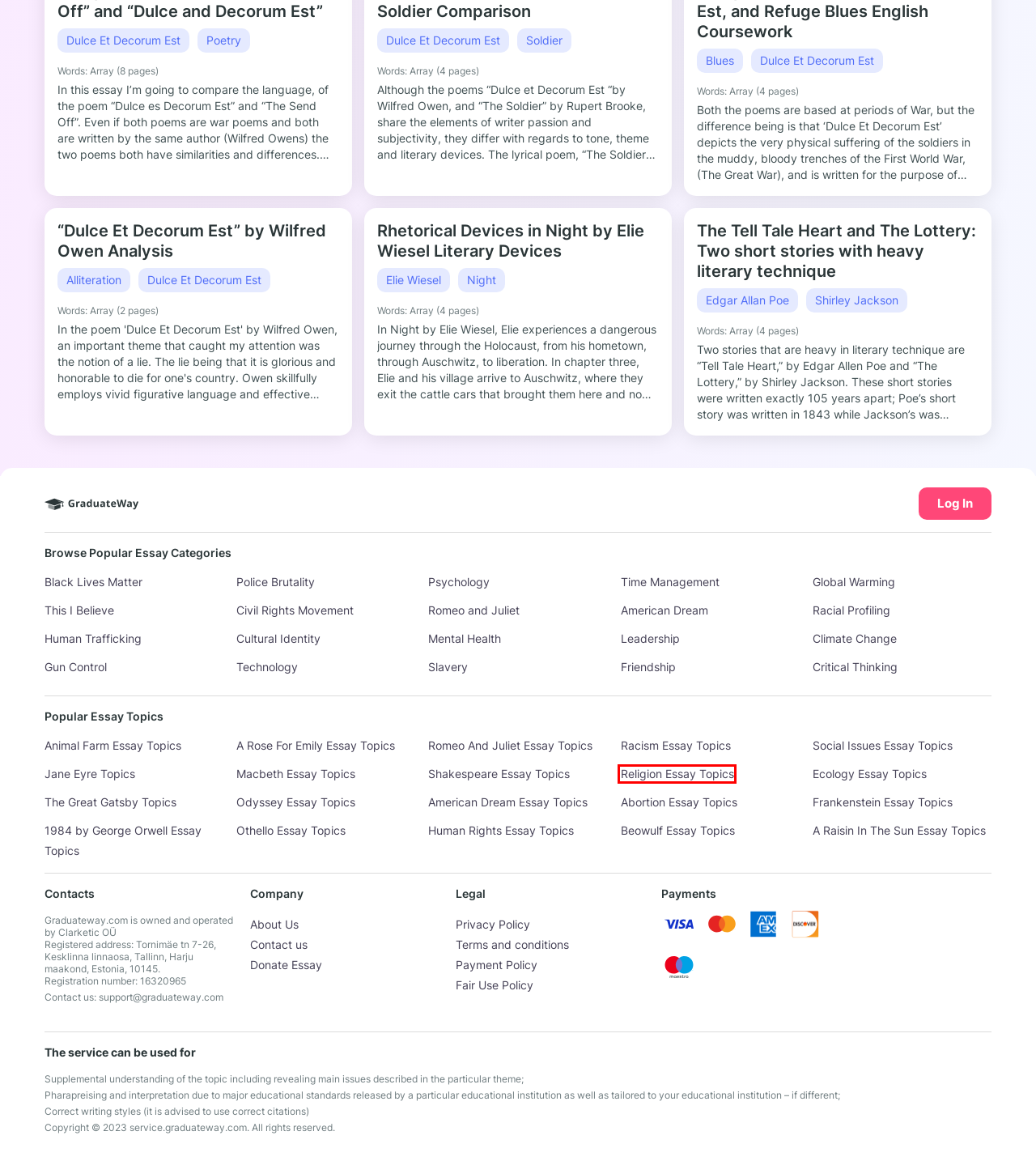Evaluate the webpage screenshot and identify the element within the red bounding box. Select the webpage description that best fits the new webpage after clicking the highlighted element. Here are the candidates:
A. Top 15 Human Rights Essay Topics & Ideas for 2022
B. Top 210 Religion Essay Topics & Ideas for 2022
C. Payment Policy | GraduateWay
D. Top 93 The Great Gatsby Essay Topics & Ideas for 2022
E. Top 106 1984 by George Orwell Essay Topics & Ideas for 2022
F. Terms and Conditions | GraduateWay
G. Top 102 Racism Essay Topics & Ideas for 2022
H. Top 68 Jane Eyre Essay Topics & Ideas for 2022

B